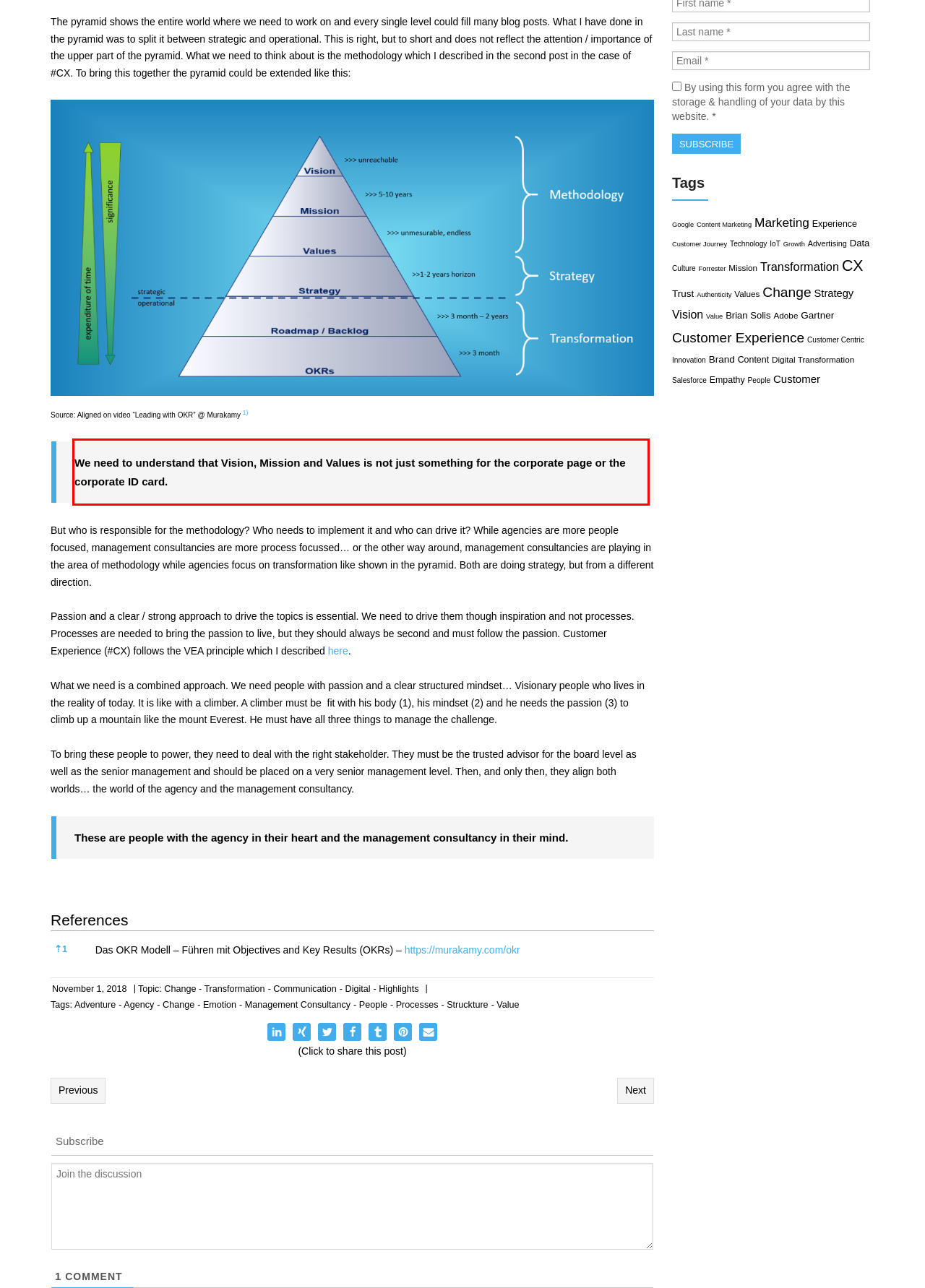In the given screenshot, locate the red bounding box and extract the text content from within it.

We need to understand that Vision, Mission and Values is not just something for the corporate page or the corporate ID card.